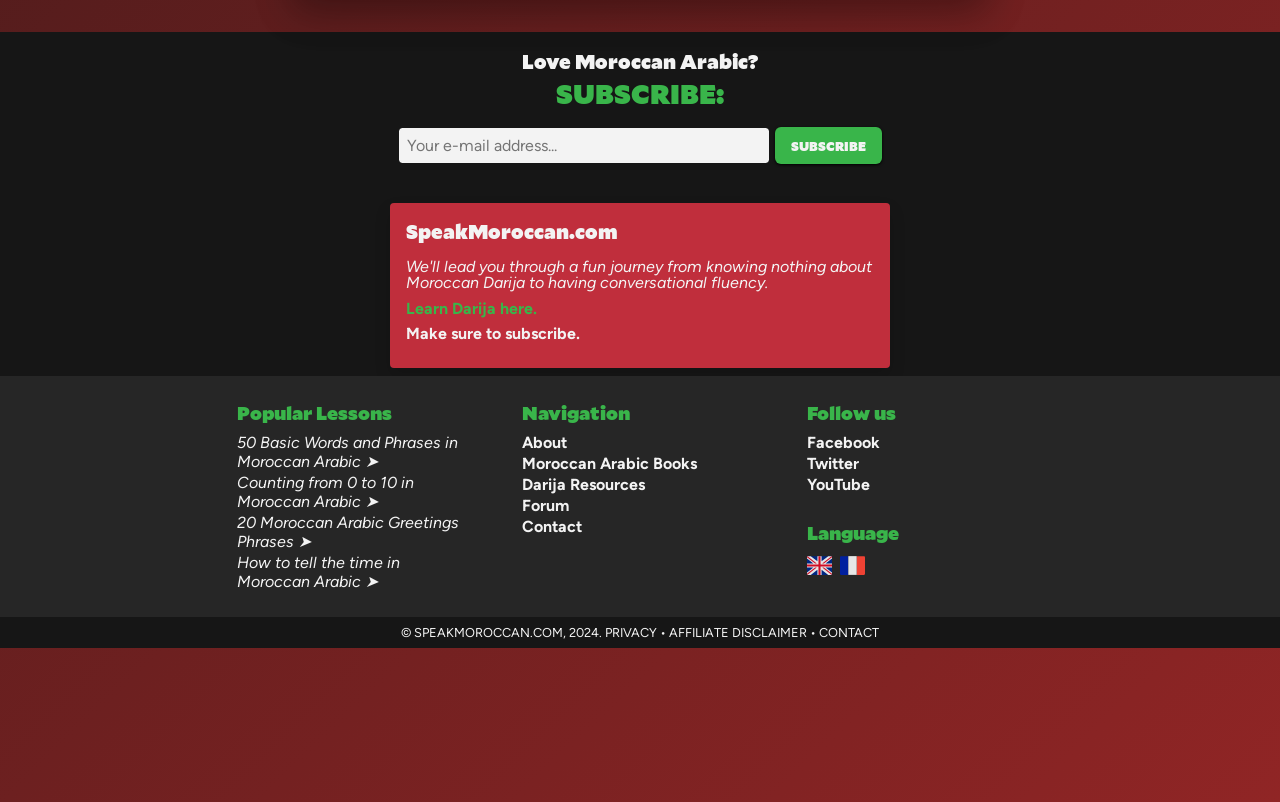Please determine the bounding box coordinates for the element that should be clicked to follow these instructions: "Visit the About page".

[0.407, 0.54, 0.443, 0.564]